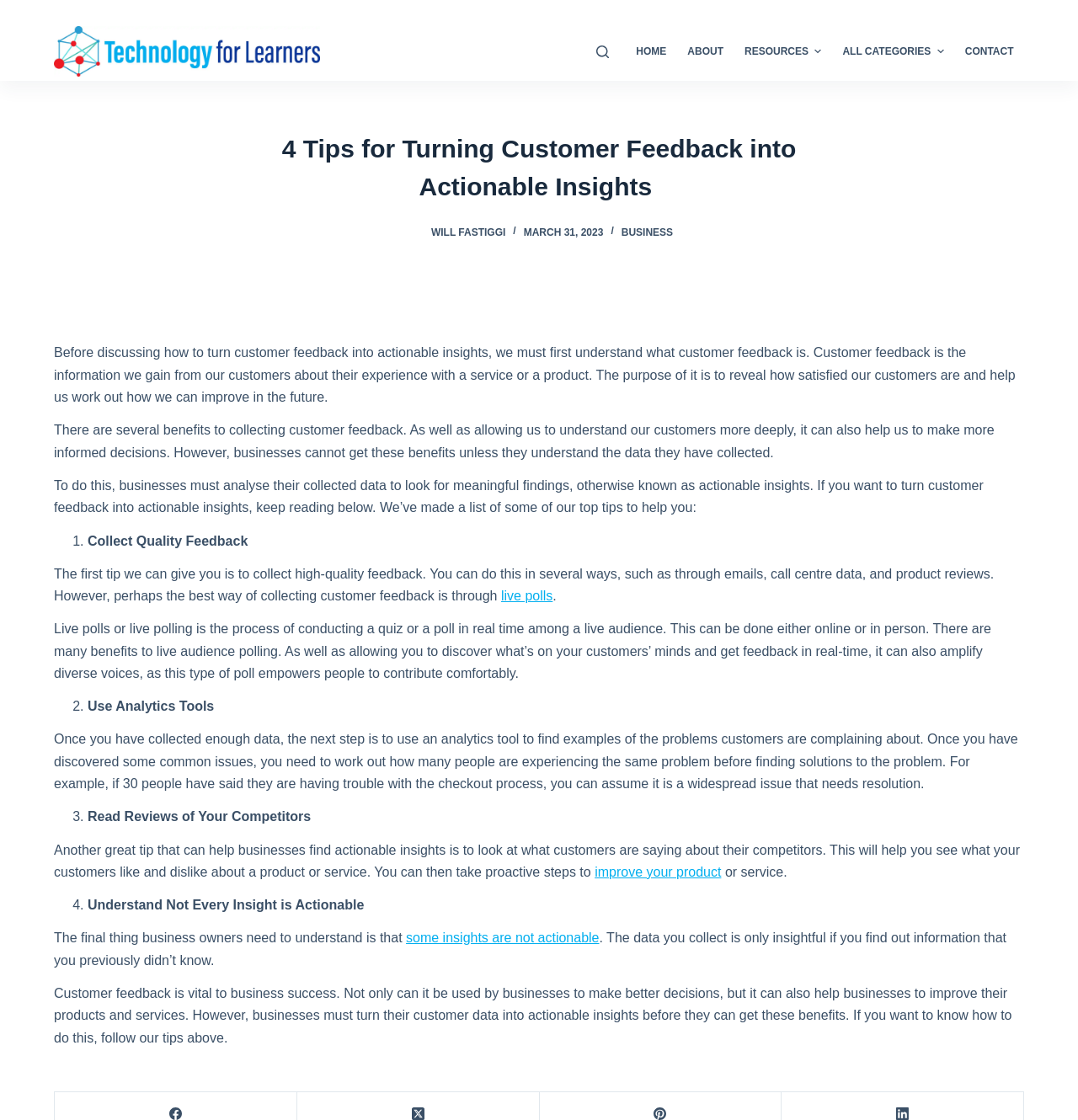Please determine the bounding box coordinates of the area that needs to be clicked to complete this task: 'Go to the 'HOME' menu item'. The coordinates must be four float numbers between 0 and 1, formatted as [left, top, right, bottom].

[0.58, 0.02, 0.628, 0.072]